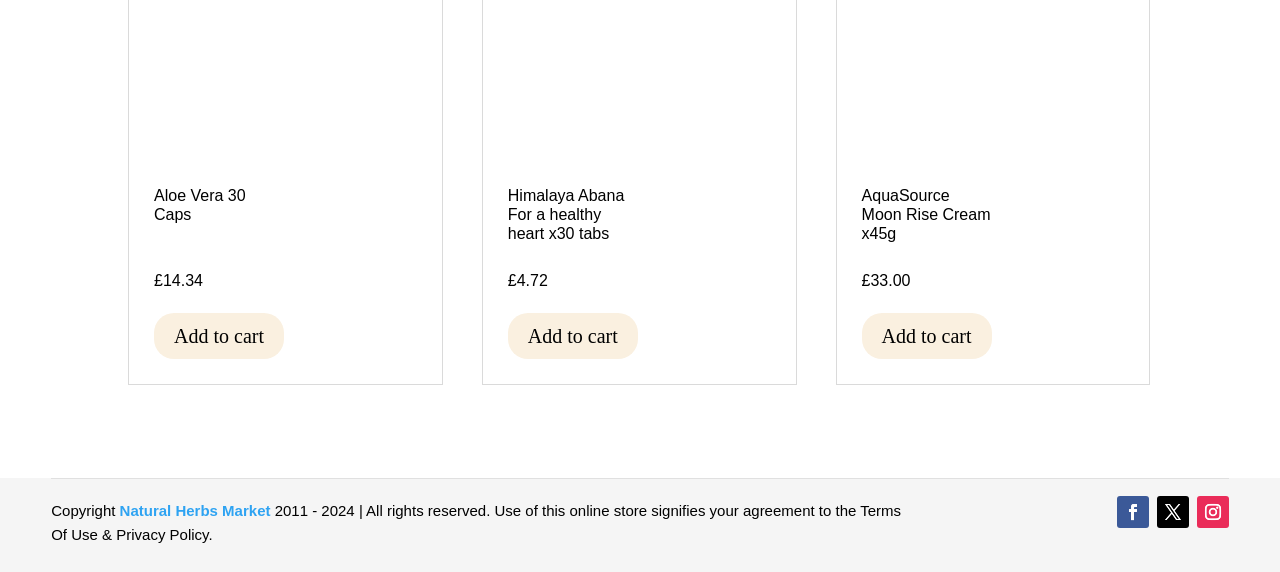Specify the bounding box coordinates of the element's area that should be clicked to execute the given instruction: "View Himalaya Abana For a healthy heart x30 tabs product". The coordinates should be four float numbers between 0 and 1, i.e., [left, top, right, bottom].

[0.397, 0.311, 0.499, 0.469]